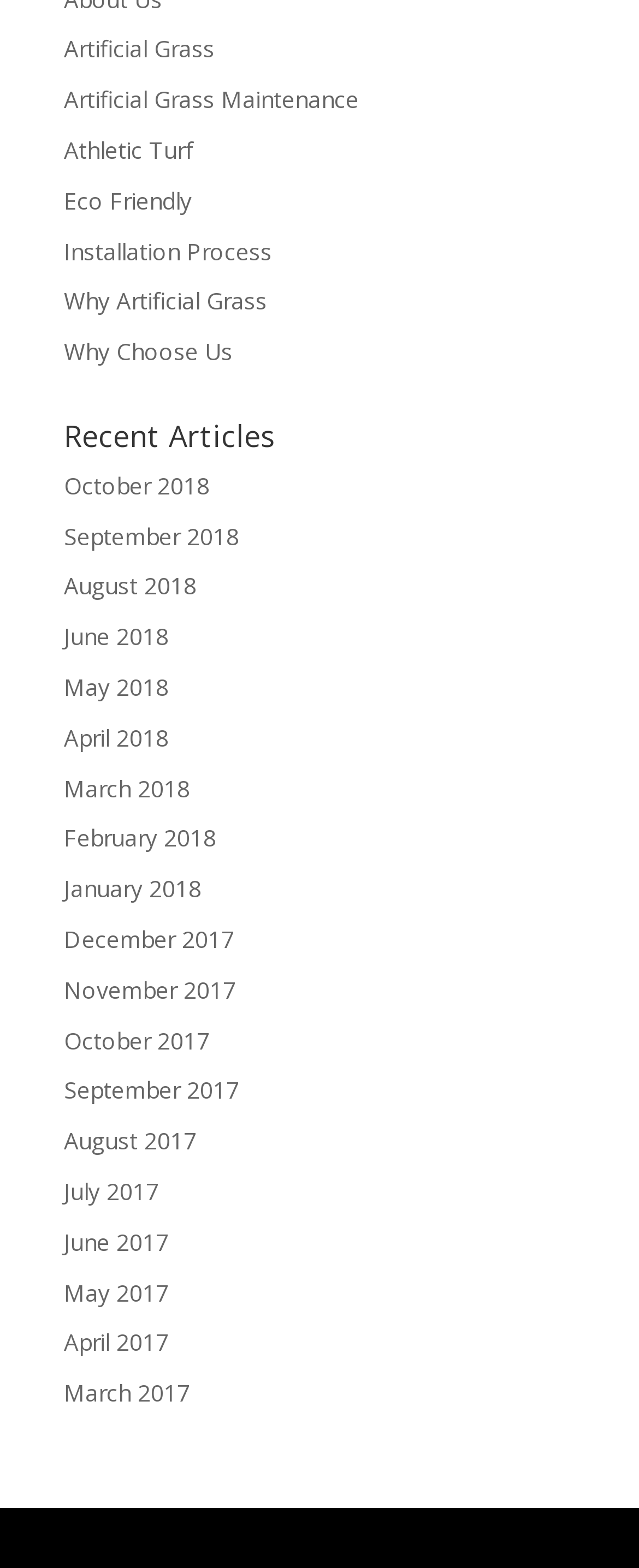Please find the bounding box coordinates of the clickable region needed to complete the following instruction: "Read Recent Articles". The bounding box coordinates must consist of four float numbers between 0 and 1, i.e., [left, top, right, bottom].

[0.1, 0.268, 0.9, 0.297]